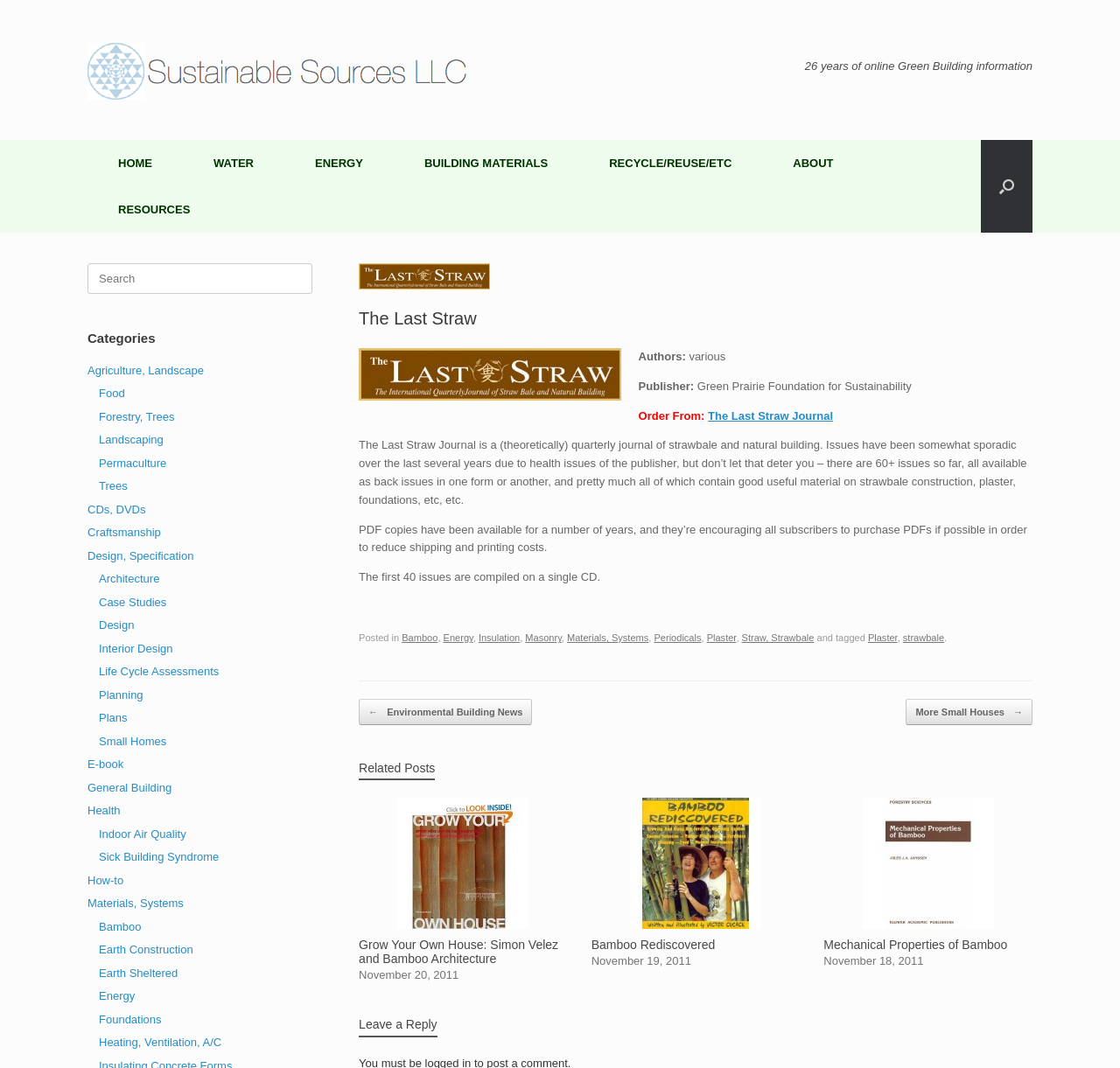Offer a comprehensive description of the webpage’s content and structure.

The webpage is about a book titled "The Last Straw" and is part of the website Books.SustainableSources.com. At the top left corner, there is a logo of Sustainable Sources LLC. Below the logo, there is a horizontal navigation menu with links to different sections of the website, including HOME, WATER, ENERGY, BUILDING MATERIALS, RECYCLE/REUSE/ETC, ABOUT, and RESOURCES.

On the right side of the navigation menu, there is a search button. Below the navigation menu, there is a section dedicated to the book "The Last Straw". This section has a heading with the title of the book and two images of the book's journal. The authors of the book are listed as "various", and the publisher is "Green Prairie Foundation for Sustainability". There is also information about how to order the book and a brief description of its content.

Below the book's section, there are several links to related topics, including Bamboo, Energy, Insulation, Masonry, Materials, Systems, Periodicals, Plaster, and Straw, Strawbale. There are also links to previous and next posts, titled "Environmental Building News" and "More Small Houses", respectively.

Further down the page, there is a section titled "Related Posts" with links to three other articles: "Grow Your Own House: Simon Velez and Bamboo Architecture", "Bamboo Rediscovered", and "Mechanical Properties of Bamboo". Each article has a brief summary and an image.

At the bottom of the page, there is a section for leaving a reply, a search box, and a list of categories, including Agriculture, Landscape, Food, Forestry, Trees, and more.